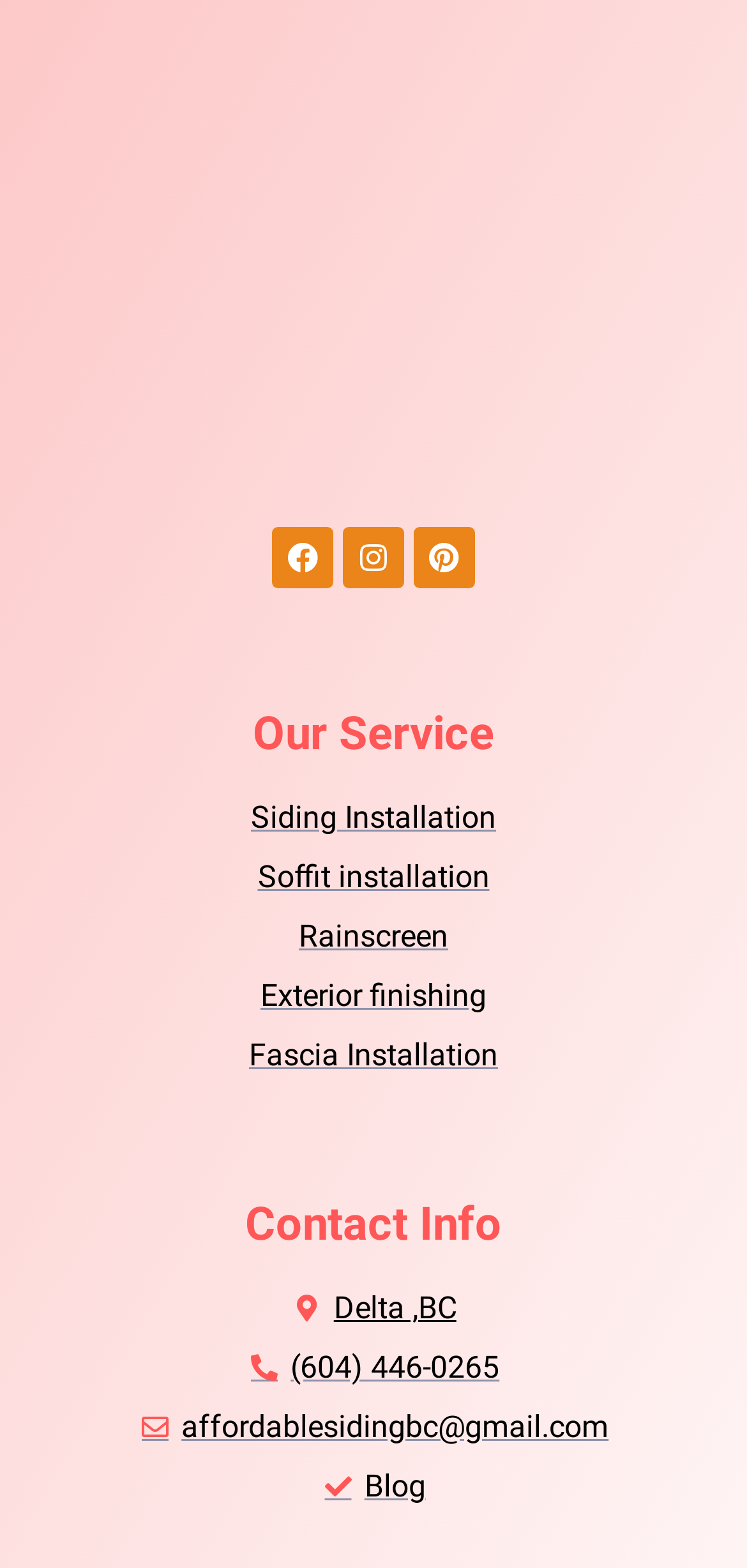Determine the bounding box coordinates for the clickable element to execute this instruction: "Call the phone number". Provide the coordinates as four float numbers between 0 and 1, i.e., [left, top, right, bottom].

[0.108, 0.858, 0.892, 0.888]